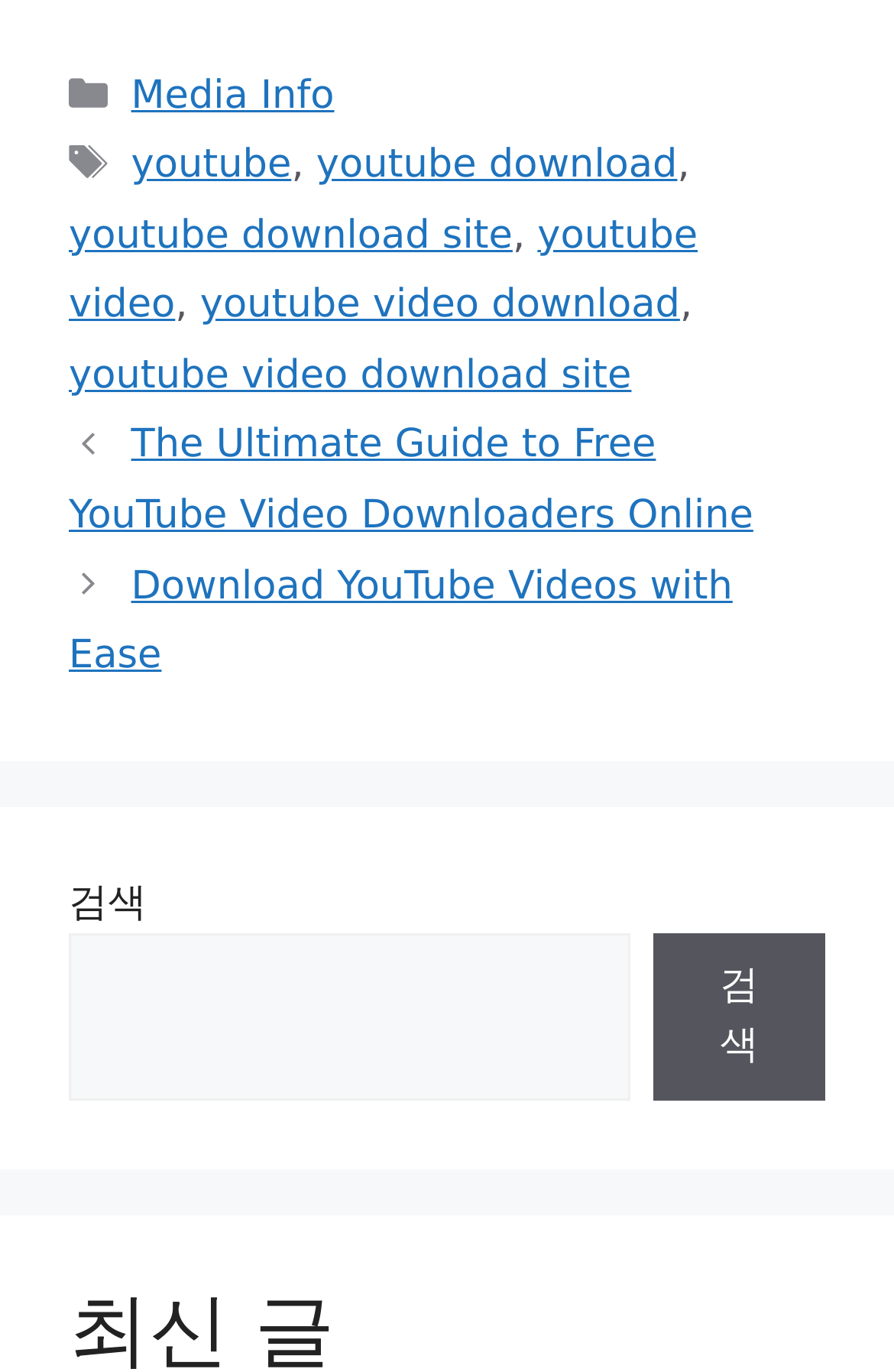What is the purpose of the search box?
Look at the image and answer the question with a single word or phrase.

To search the website